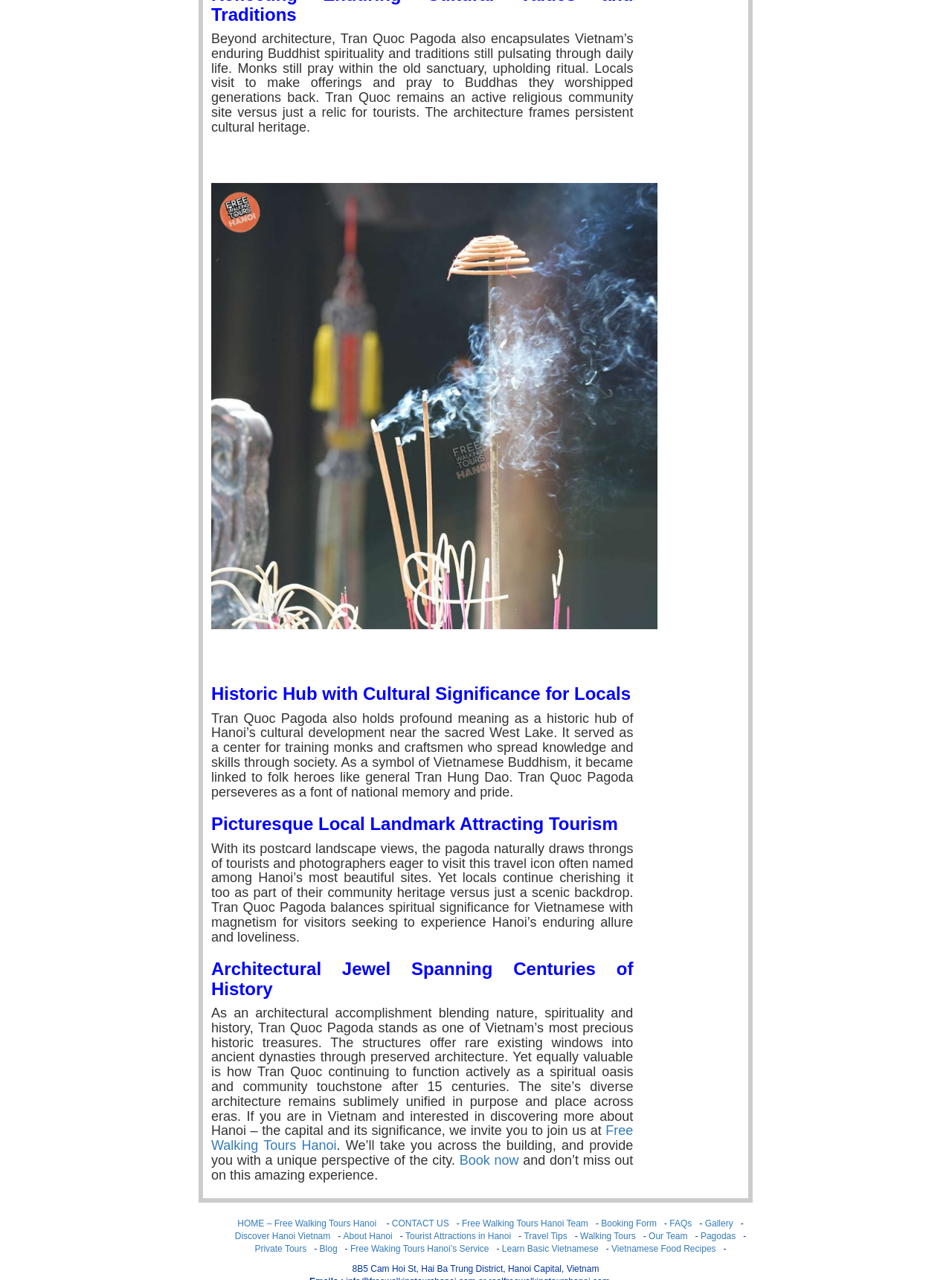Given the element description Learn Basic Vietnamese, predict the bounding box coordinates for the UI element in the webpage screenshot. The format should be (top-left x, top-left y, bottom-right x, bottom-right y), and the values should be between 0 and 1.

[0.527, 0.971, 0.629, 0.98]